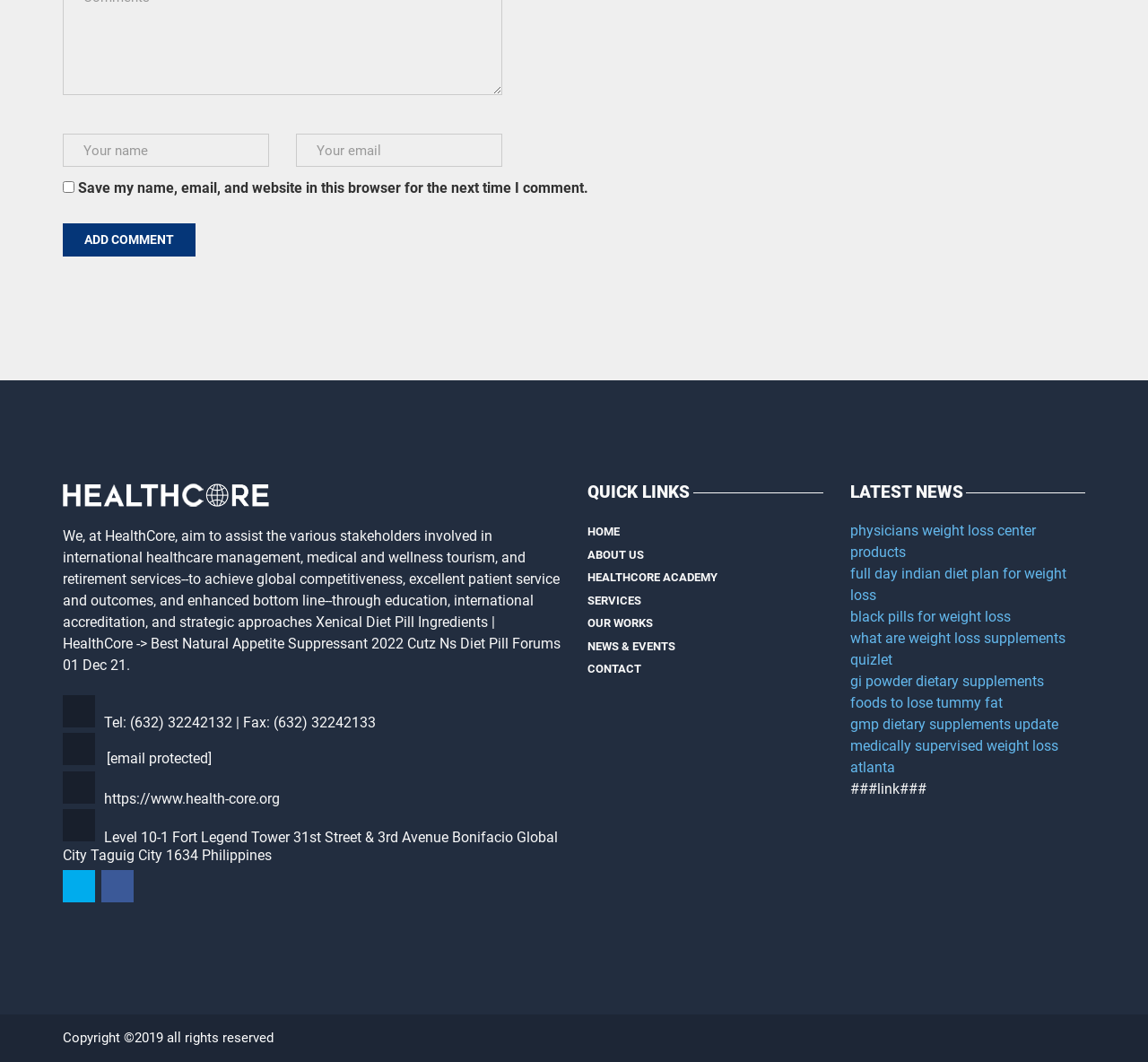Locate the bounding box of the user interface element based on this description: "HealthCore Academy".

[0.512, 0.533, 0.625, 0.555]